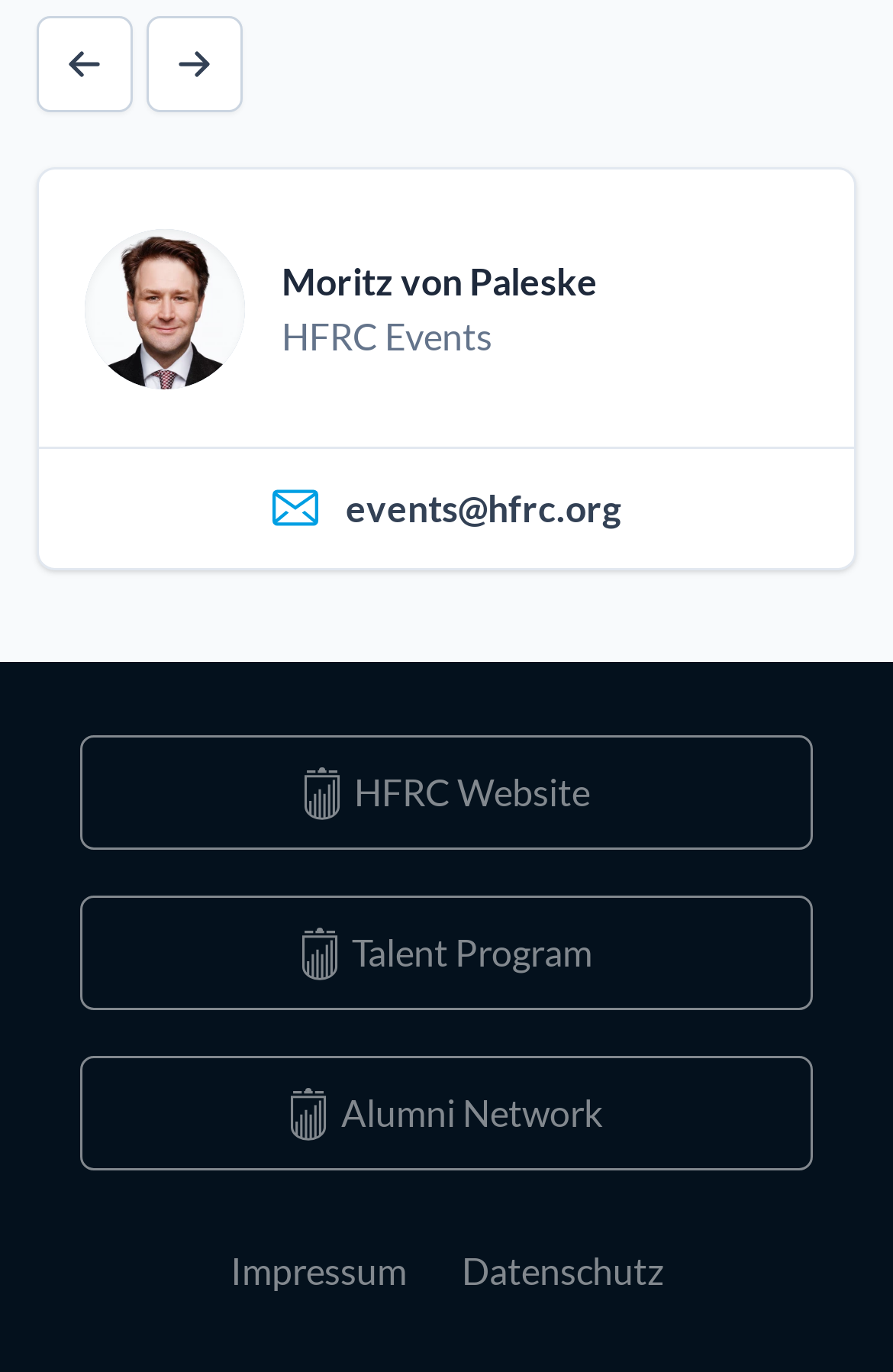Find the bounding box coordinates of the area that needs to be clicked in order to achieve the following instruction: "Go to the Talent Program page". The coordinates should be specified as four float numbers between 0 and 1, i.e., [left, top, right, bottom].

[0.09, 0.653, 0.91, 0.736]